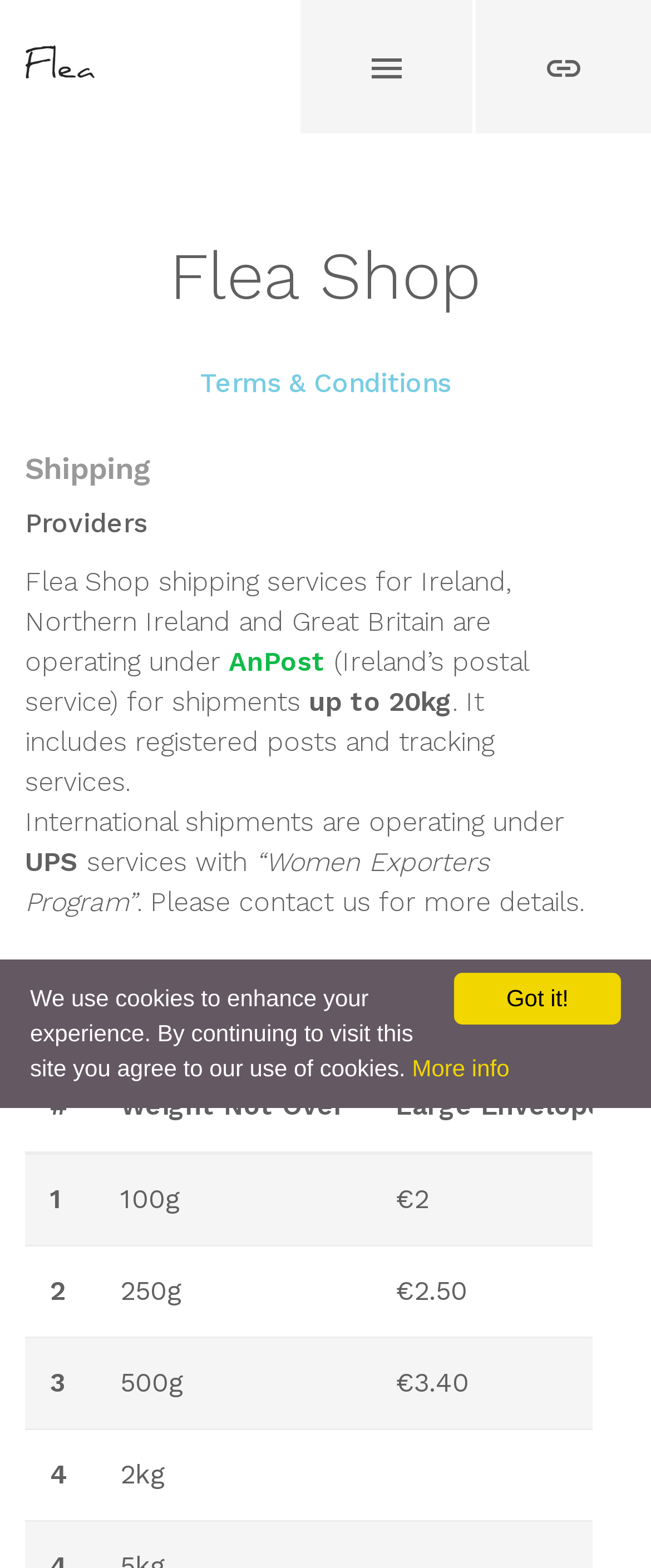Generate a thorough caption that explains the contents of the webpage.

The webpage is about Flea Studio's online store, specifically its terms and conditions page. At the top left corner, there is a logo of Flea Studio, which is an image linked to the website's homepage. Next to the logo, there are two links, one with a hamburger menu icon and another with a shopping cart icon.

Below the logo, there are four headings: "Flea Shop", "Terms & Conditions", "Shipping", and "Providers". The "Terms & Conditions" heading is currently focused.

The main content of the page is about the shipping services and rates of Flea Studio. There is a paragraph explaining that the company uses AnPost, Ireland's postal service, for shipments up to 20kg, which includes registered posts and tracking services. Another paragraph mentions that international shipments are operated under UPS services, specifically the "Women Exporters Program".

Below these paragraphs, there is a table displaying the standard post rates for Ireland and Northern Ireland. The table has four columns: "#", "Weight Not Over", "Large Envelope", and rates. There are four rows in the table, each displaying rates for different weight ranges: 100g, 250g, 500g, and 2kg.

At the bottom of the page, there is a notification about the use of cookies on the website, with a "Got it!" button and a link to "More info" about the cookies policy.